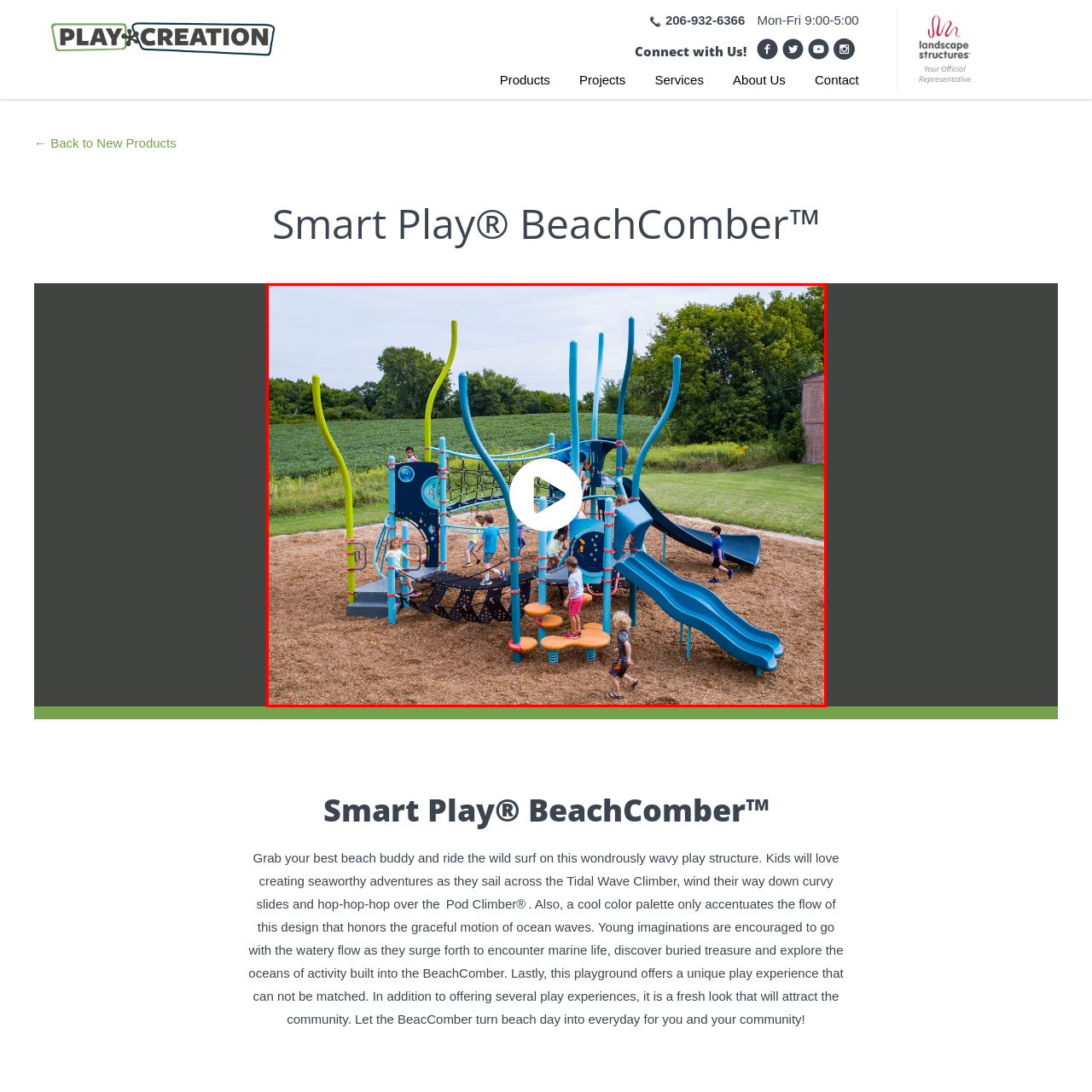What type of elements mimic ocean waves?
Study the image within the red bounding box and deliver a detailed answer.

According to the caption, the playground features colorful poles that mimic ocean waves, which suggests that these poles are designed to resemble the movement and appearance of ocean waves.